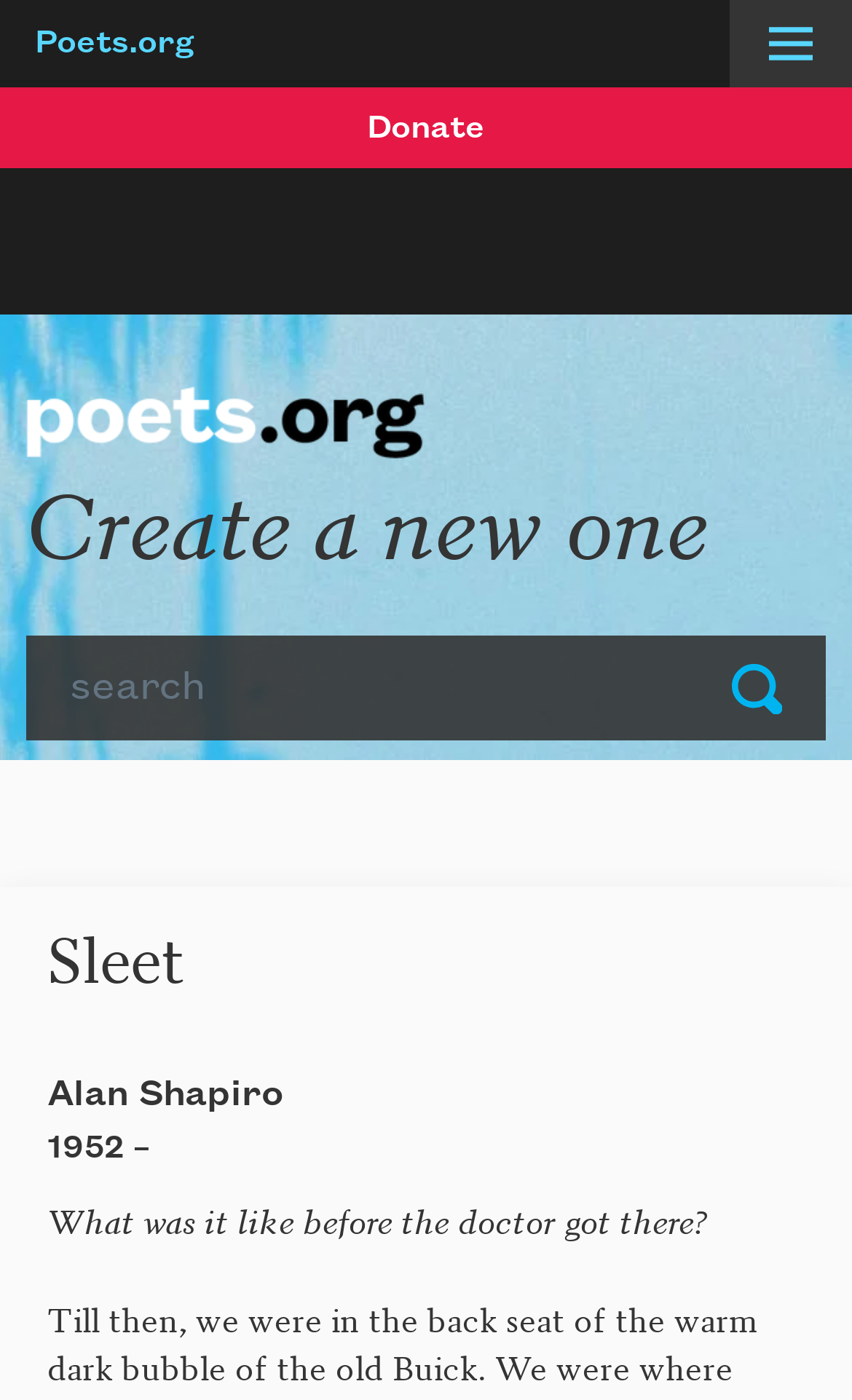Could you locate the bounding box coordinates for the section that should be clicked to accomplish this task: "Visit 'Sleet' page".

[0.055, 0.654, 0.217, 0.717]